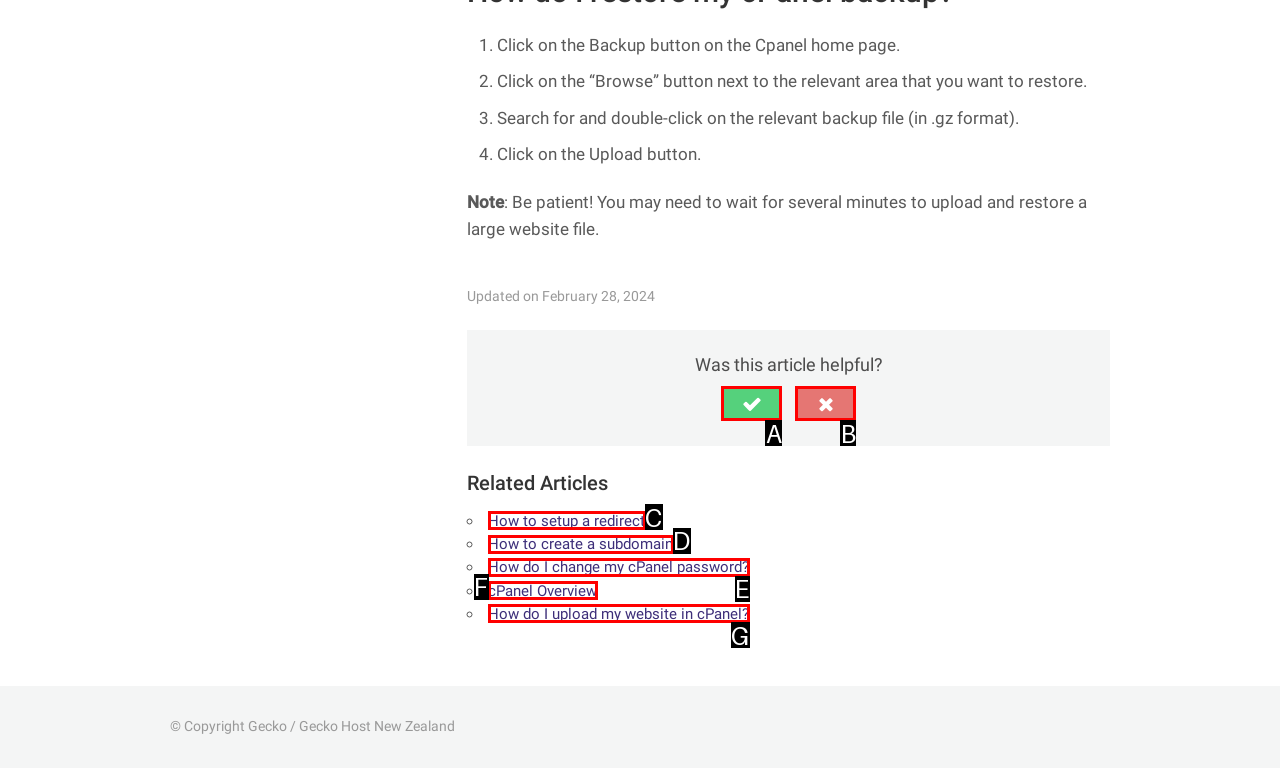Determine which HTML element fits the description: cPanel Overview. Answer with the letter corresponding to the correct choice.

F